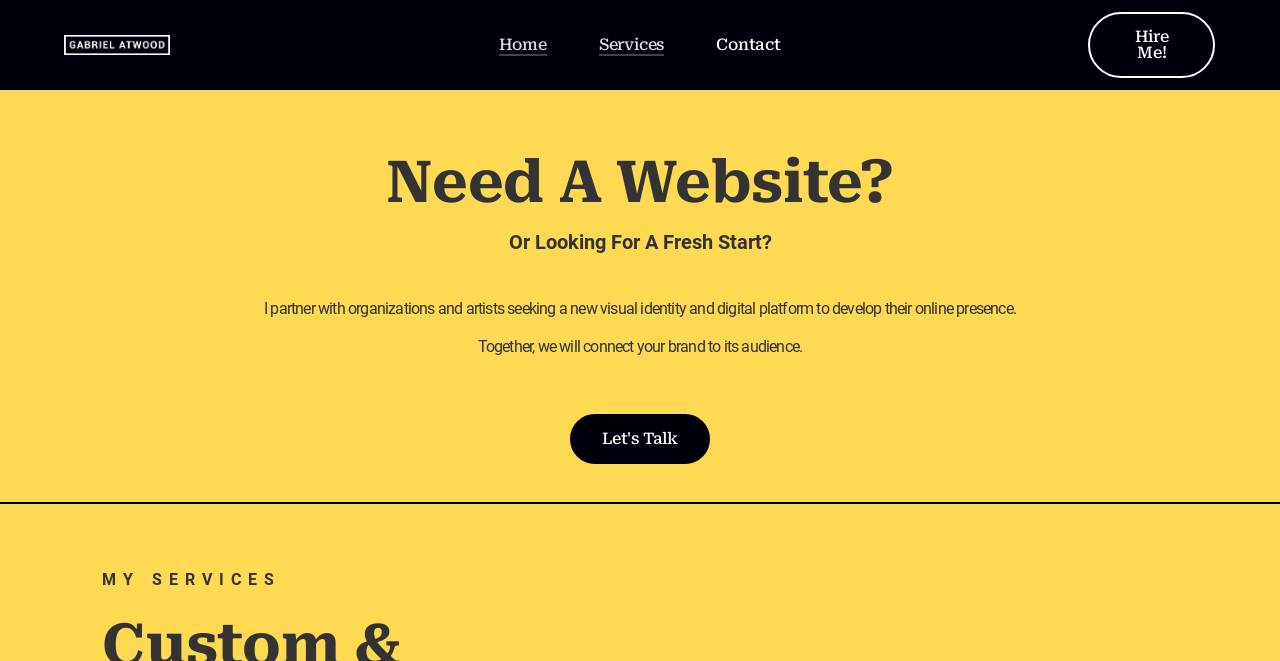What services does Gabriel Atwood offer?
Answer with a single word or short phrase according to what you see in the image.

Web design and development